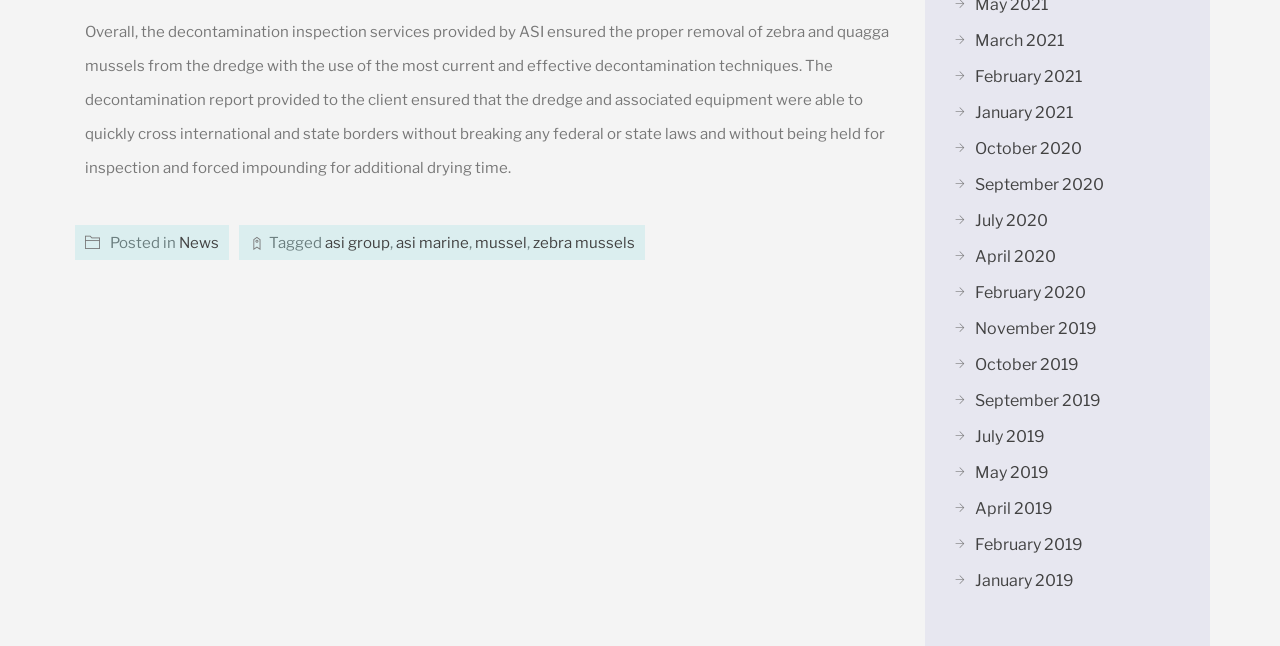Highlight the bounding box of the UI element that corresponds to this description: "mussel".

[0.371, 0.362, 0.412, 0.39]